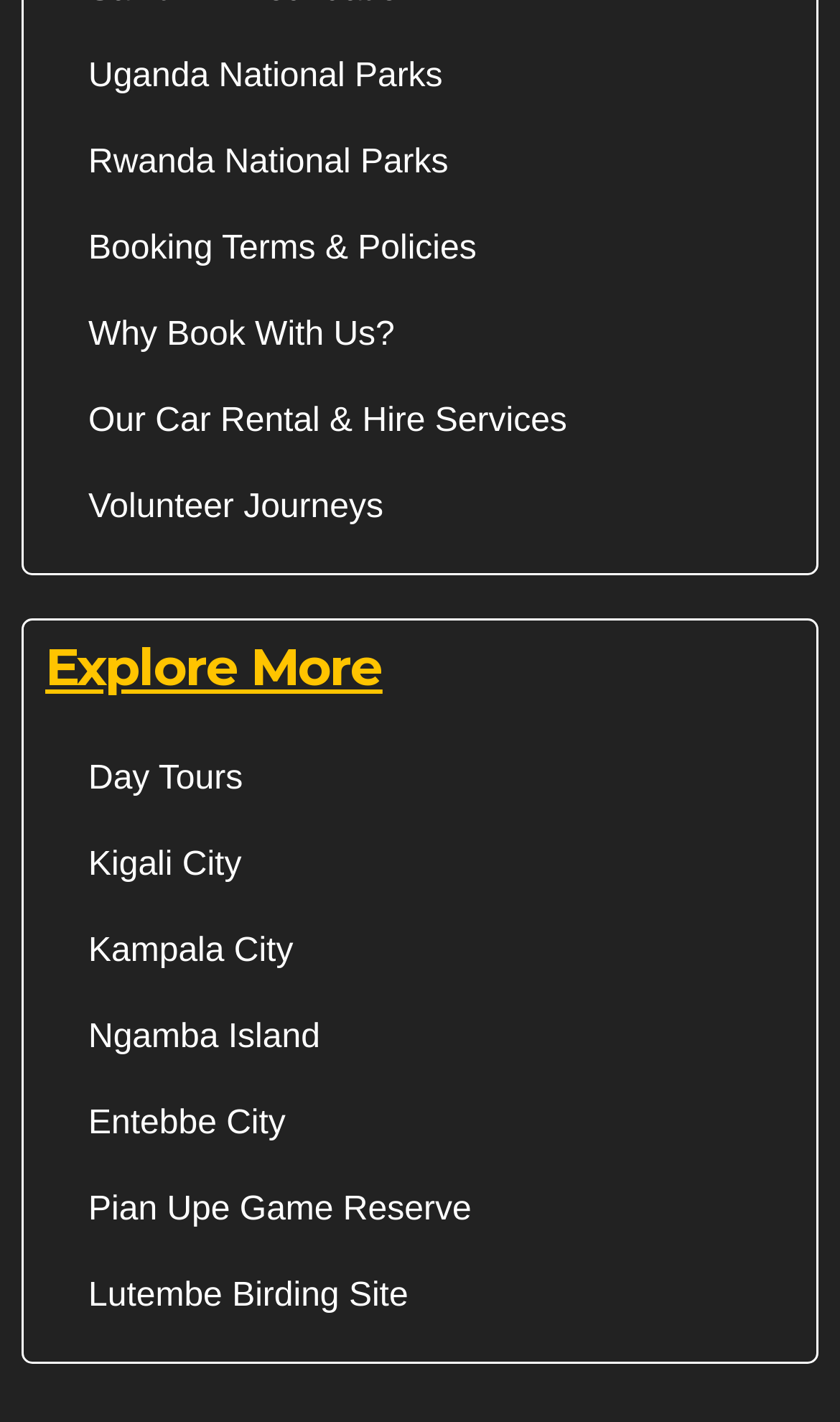Respond with a single word or phrase to the following question:
What is the first national park listed?

Uganda National Parks